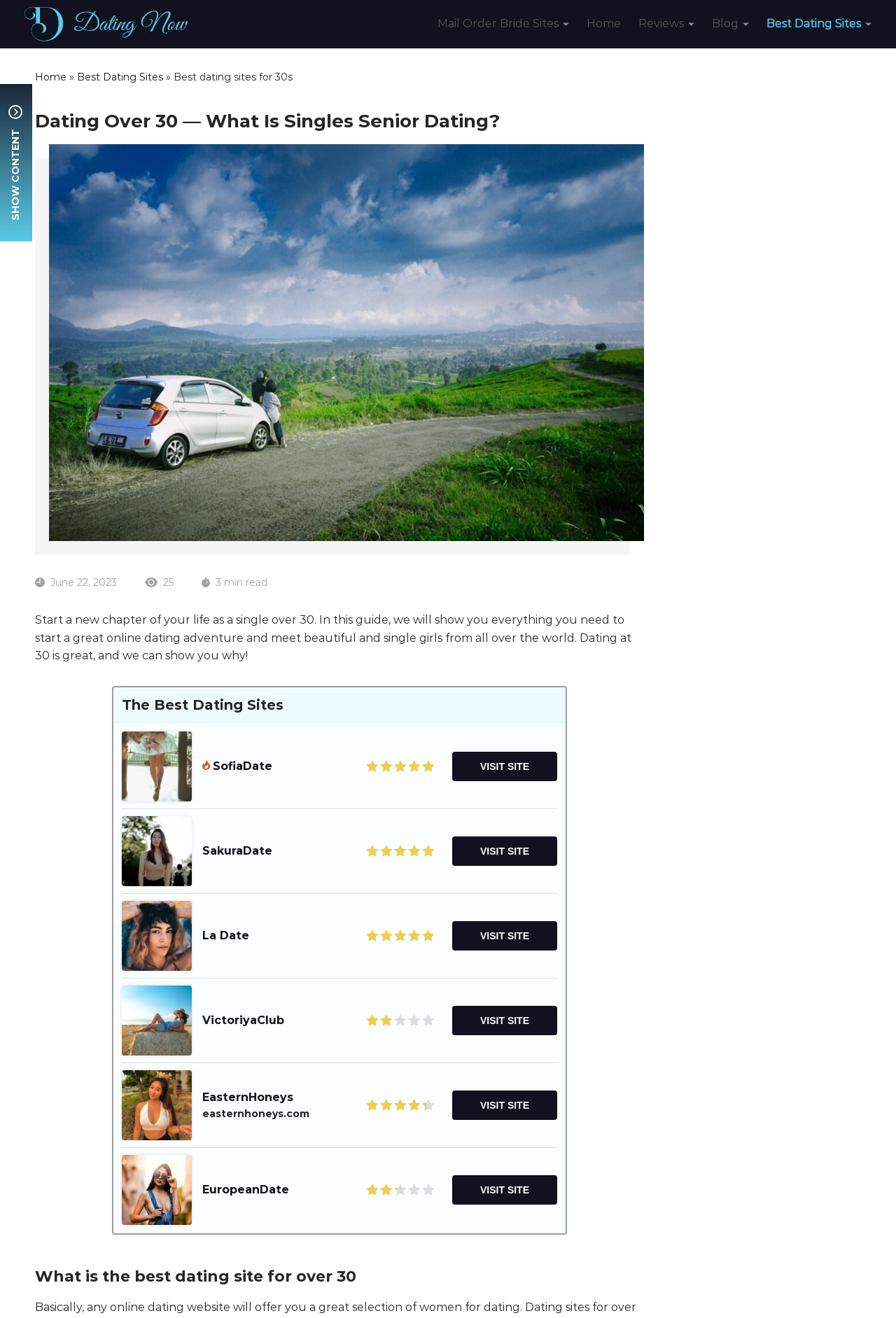Please identify the bounding box coordinates of the region to click in order to complete the given instruction: "Check the 'Our Score' for La Date". The coordinates should be four float numbers between 0 and 1, i.e., [left, top, right, bottom].

[0.409, 0.705, 0.485, 0.714]